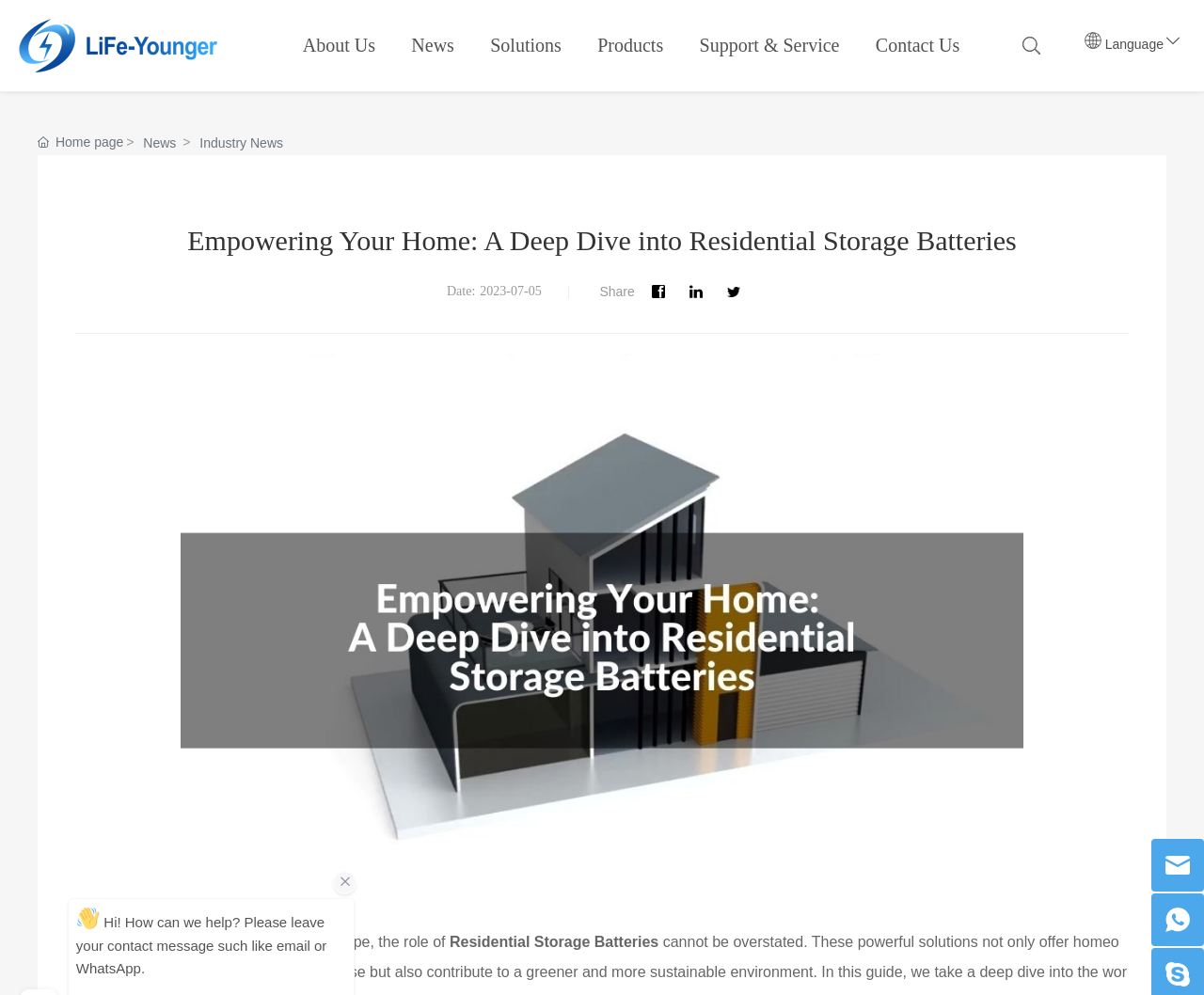Find and specify the bounding box coordinates that correspond to the clickable region for the instruction: "Contact us through WhatsApp".

[0.956, 0.898, 1.0, 0.951]